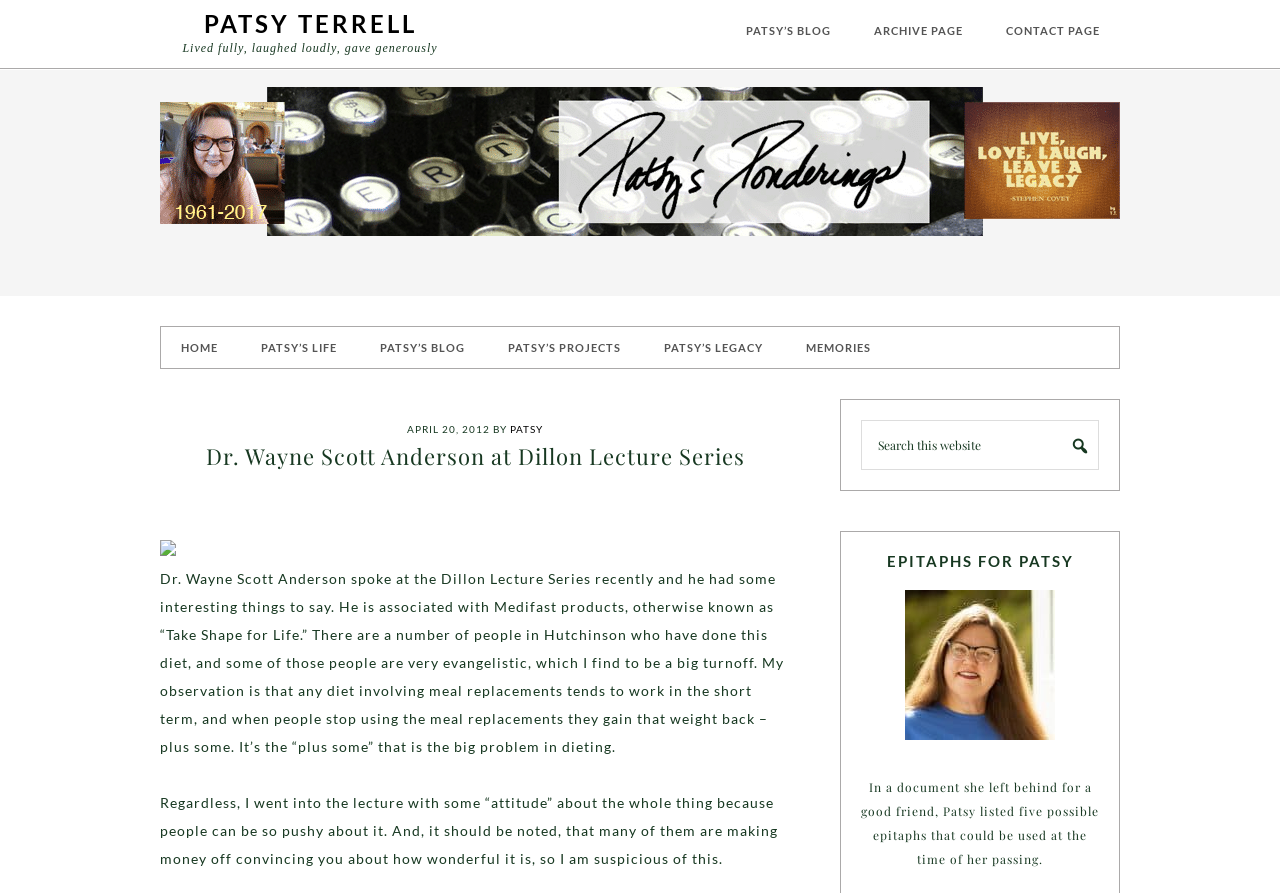Examine the image carefully and respond to the question with a detailed answer: 
What is the topic of the lecture Dr. Wayne Scott Anderson gave?

The webpage mentions that Dr. Wayne Scott Anderson spoke at the Dillon Lecture Series and he had some interesting things to say about dieting, specifically about Medifast products and the effectiveness of meal replacements.